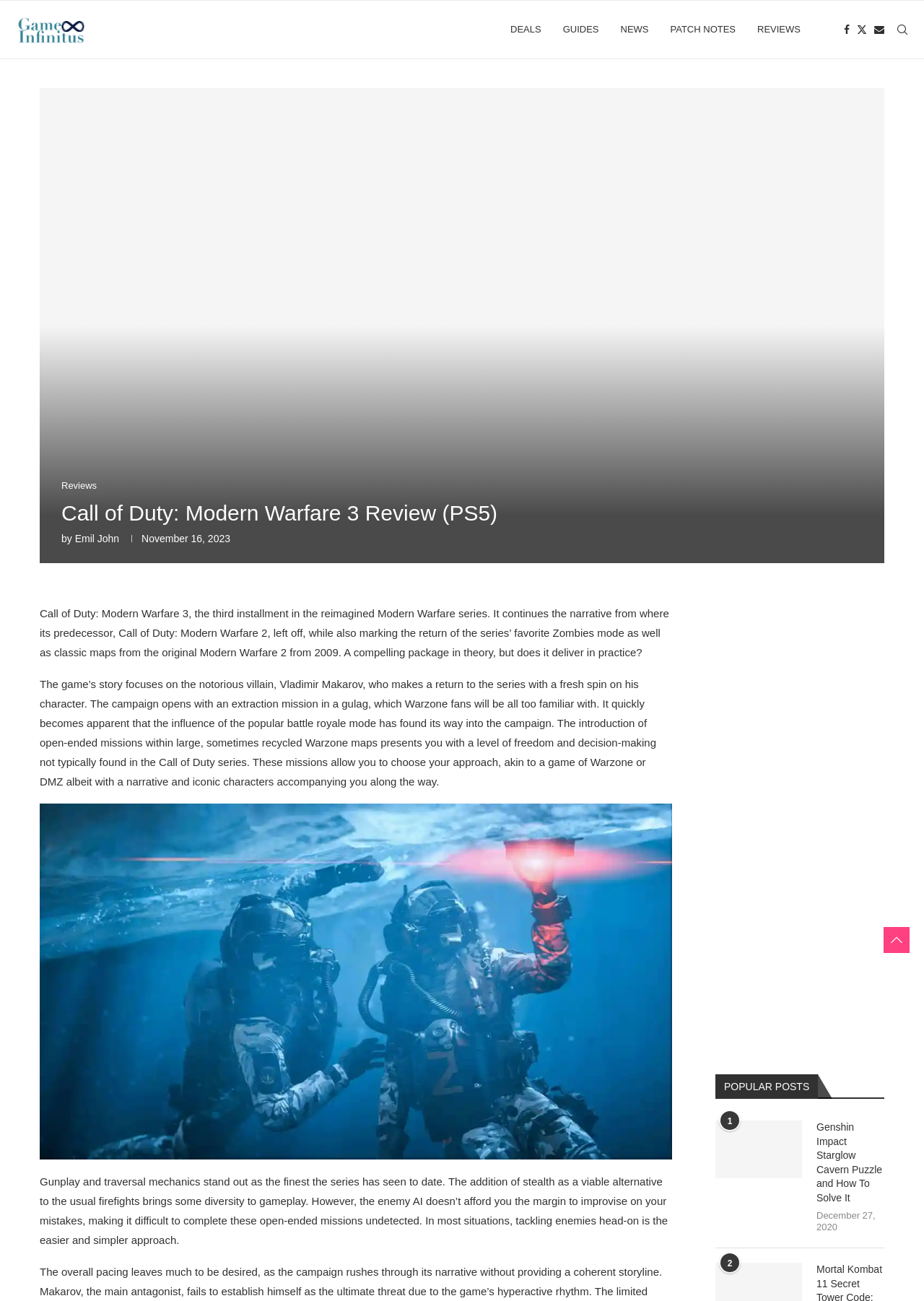Locate the bounding box of the user interface element based on this description: "aria-label="Email"".

[0.946, 0.001, 0.957, 0.045]